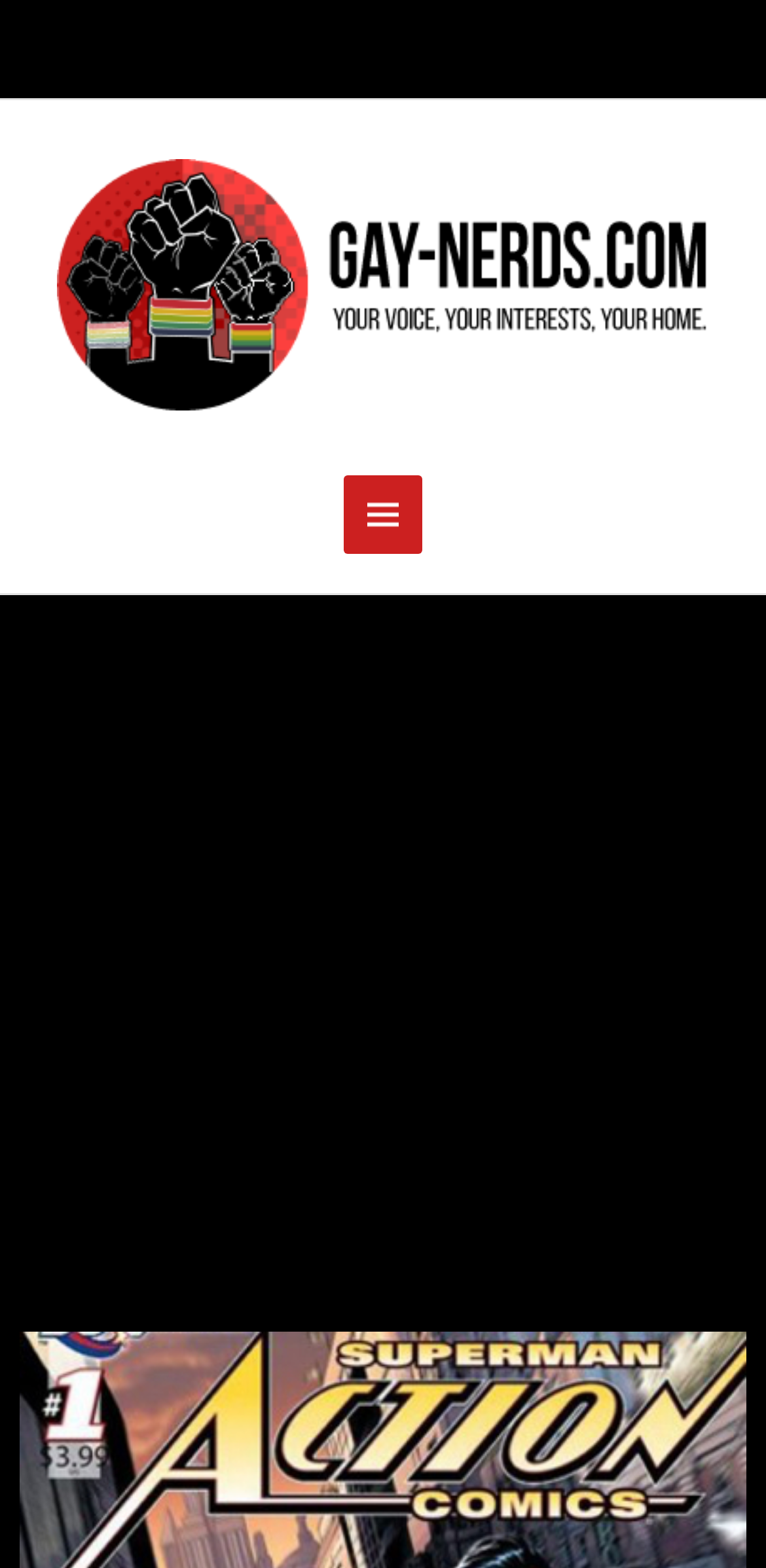Use the details in the image to answer the question thoroughly: 
What is the purpose of the iframe?

I examined the iframe element and found that it has a description 'Advertisement', which suggests that its purpose is to display an advertisement on the webpage.